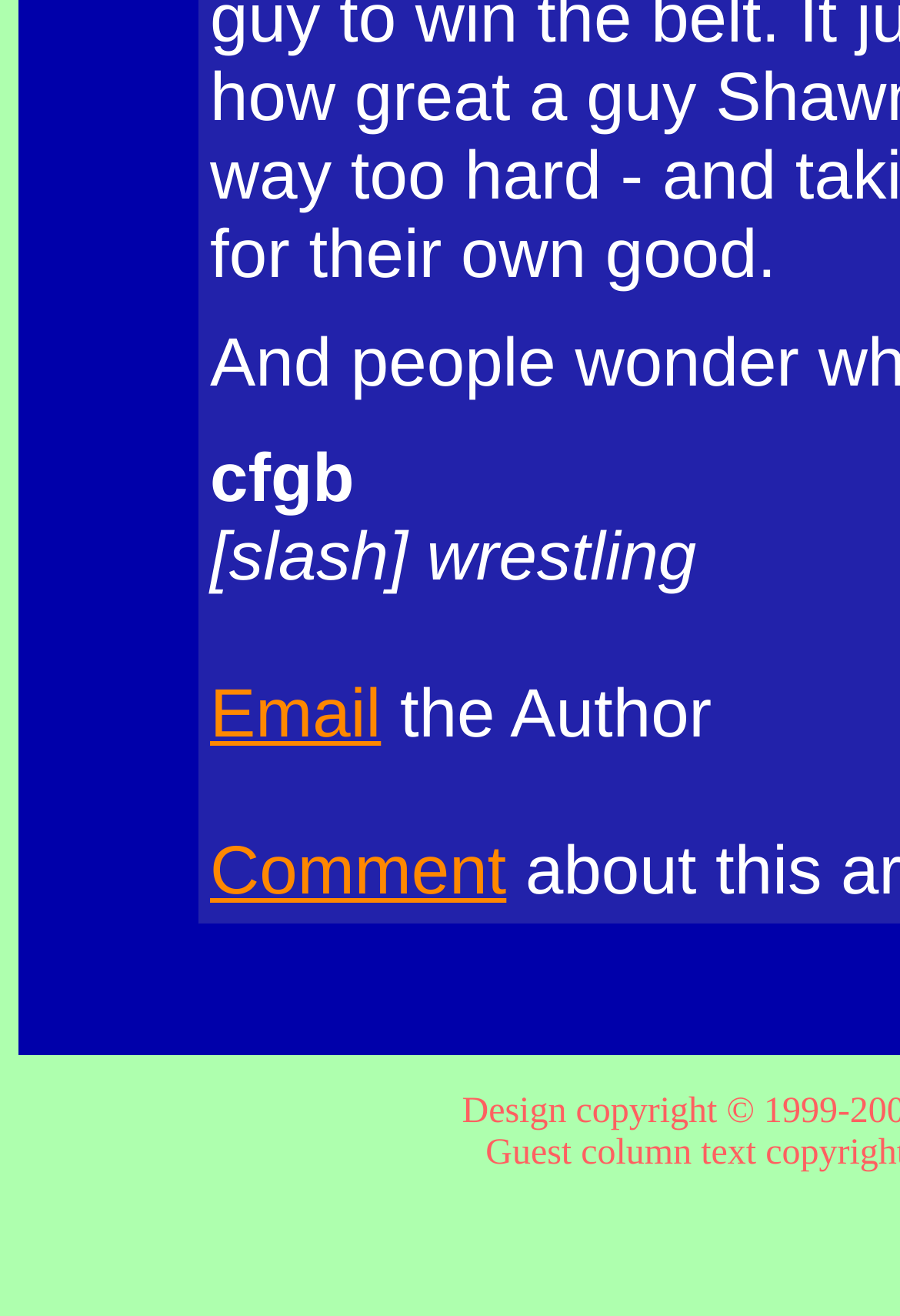Locate and provide the bounding box coordinates for the HTML element that matches this description: "Comment".

[0.233, 0.751, 0.563, 0.809]